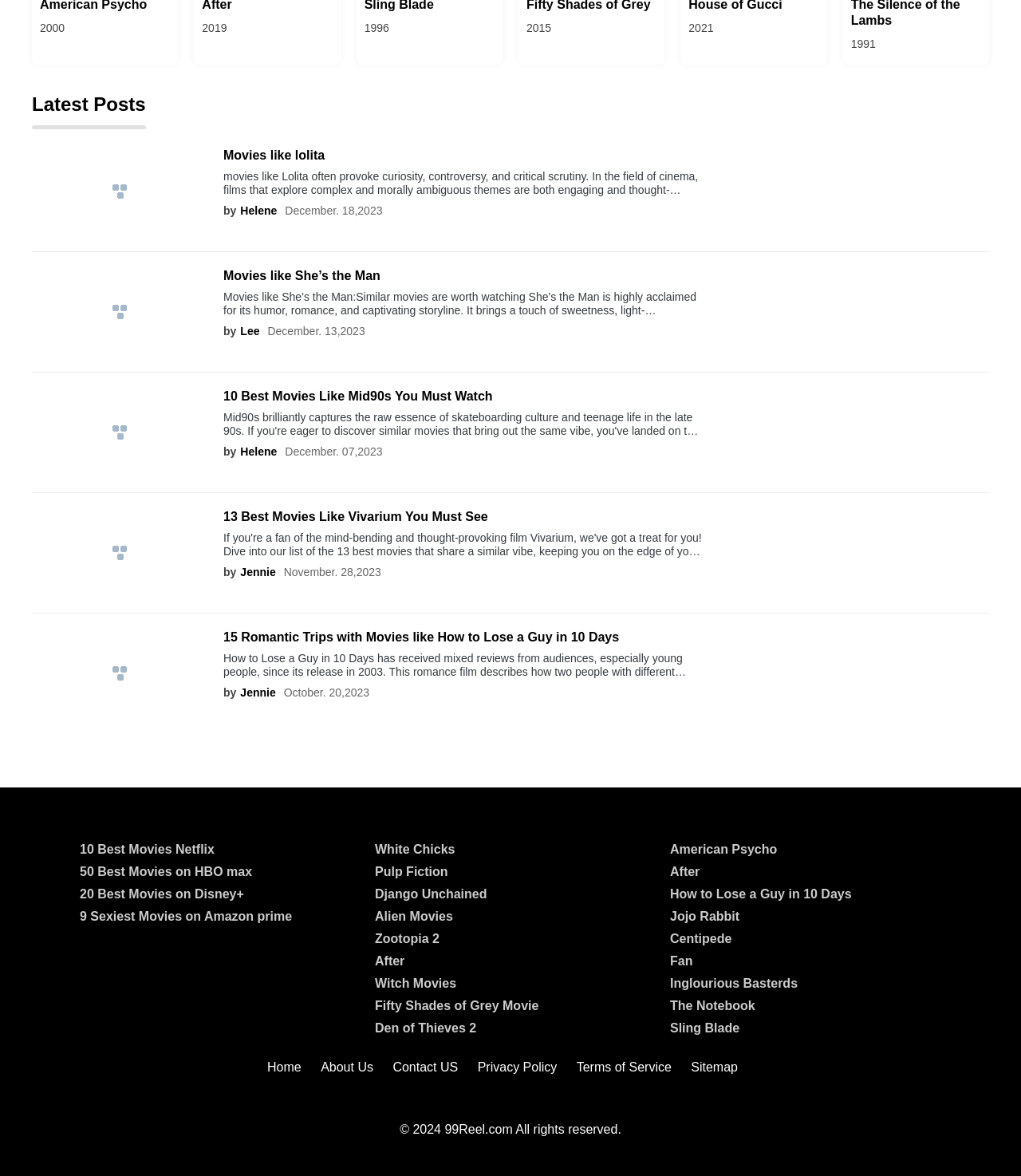Please find the bounding box coordinates of the element that you should click to achieve the following instruction: "Click on 'Movies like lolita'". The coordinates should be presented as four float numbers between 0 and 1: [left, top, right, bottom].

[0.031, 0.126, 0.203, 0.2]